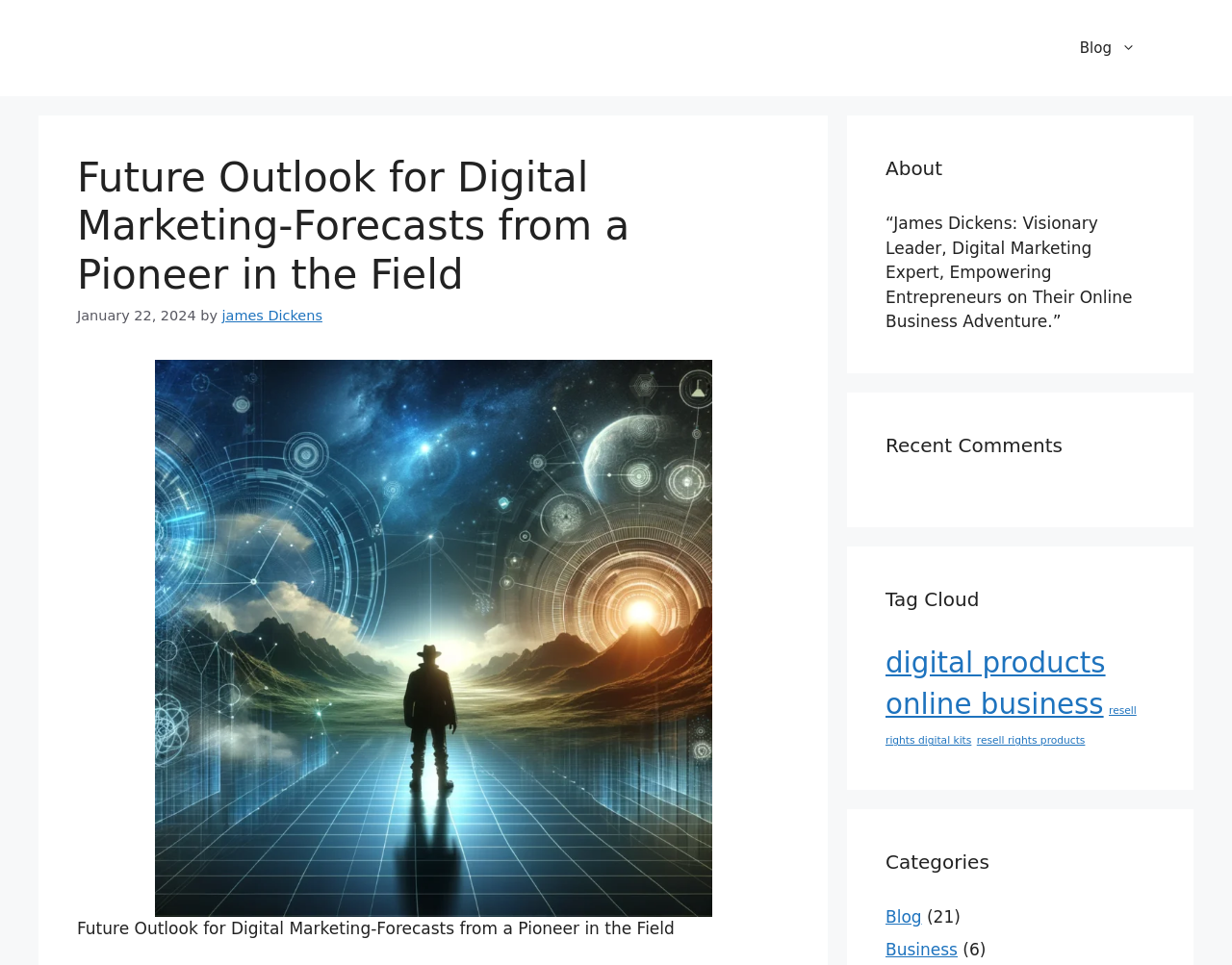Please predict the bounding box coordinates of the element's region where a click is necessary to complete the following instruction: "Explore the 'Tag Cloud' section". The coordinates should be represented by four float numbers between 0 and 1, i.e., [left, top, right, bottom].

[0.719, 0.606, 0.938, 0.636]